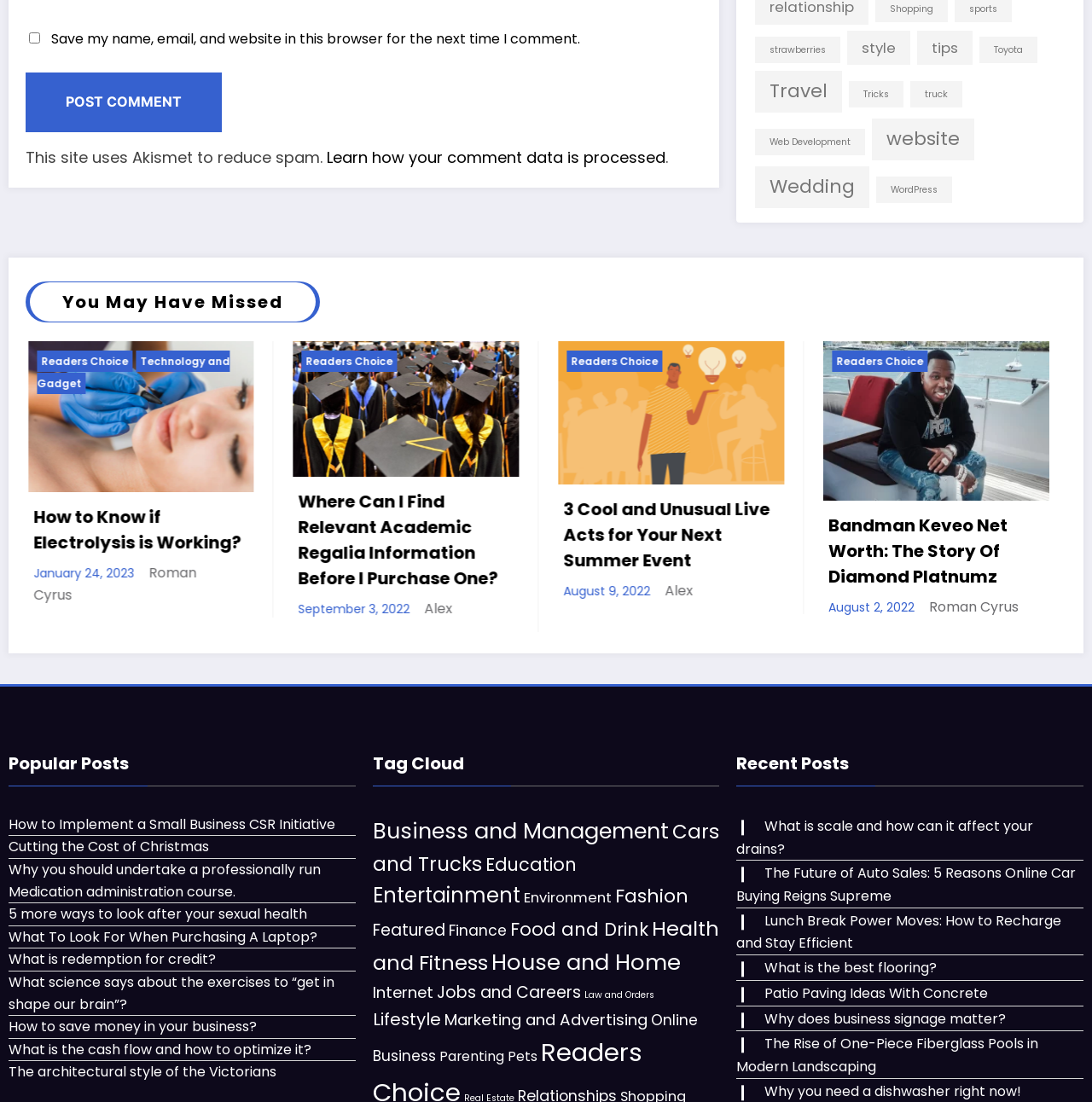Identify the bounding box coordinates of the region I need to click to complete this instruction: "Learn how your comment data is processed".

[0.299, 0.133, 0.609, 0.153]